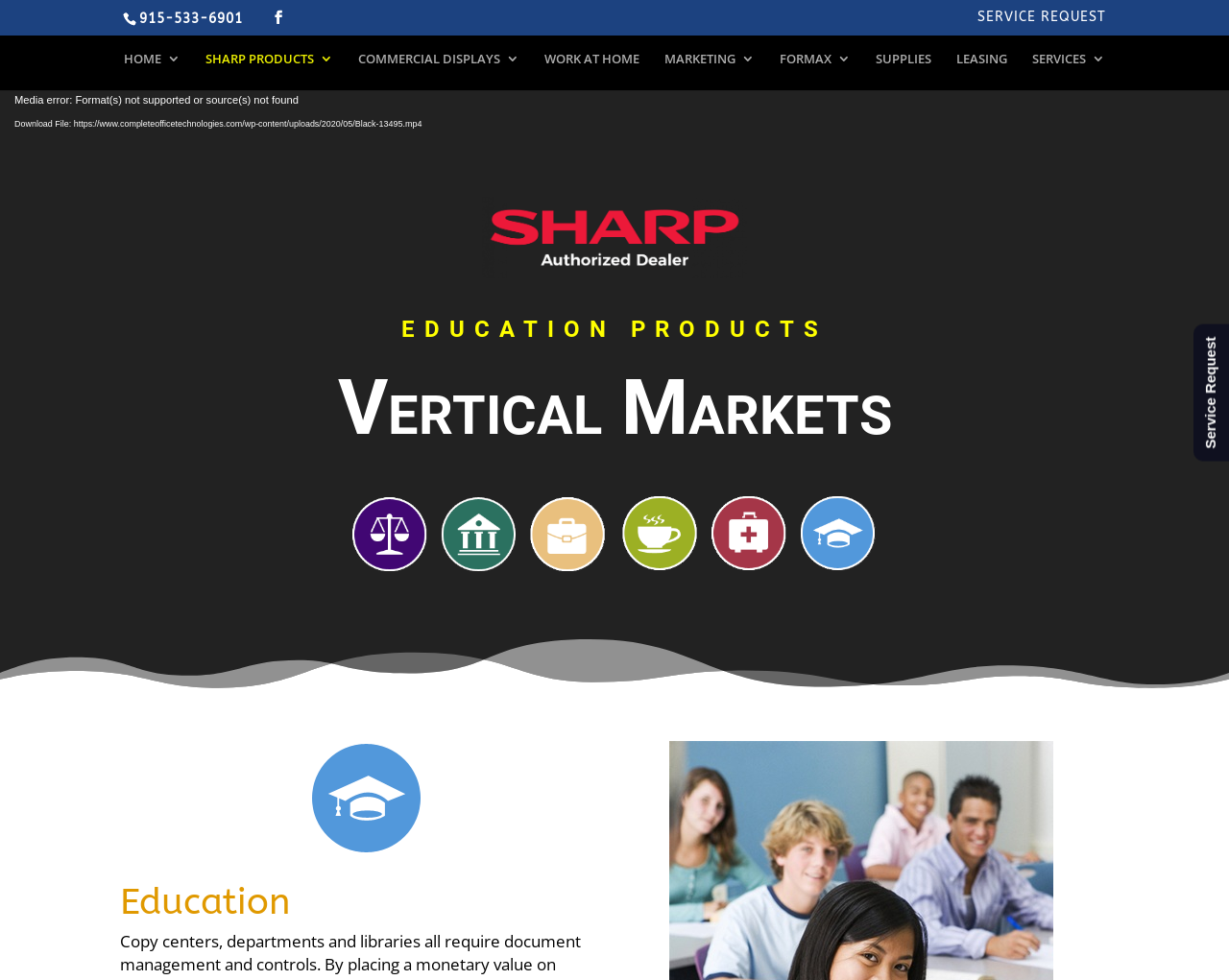What is the image description below 'EDUCATION PRODUCTS'?
From the screenshot, provide a brief answer in one word or phrase.

sharp authorized dealer wh